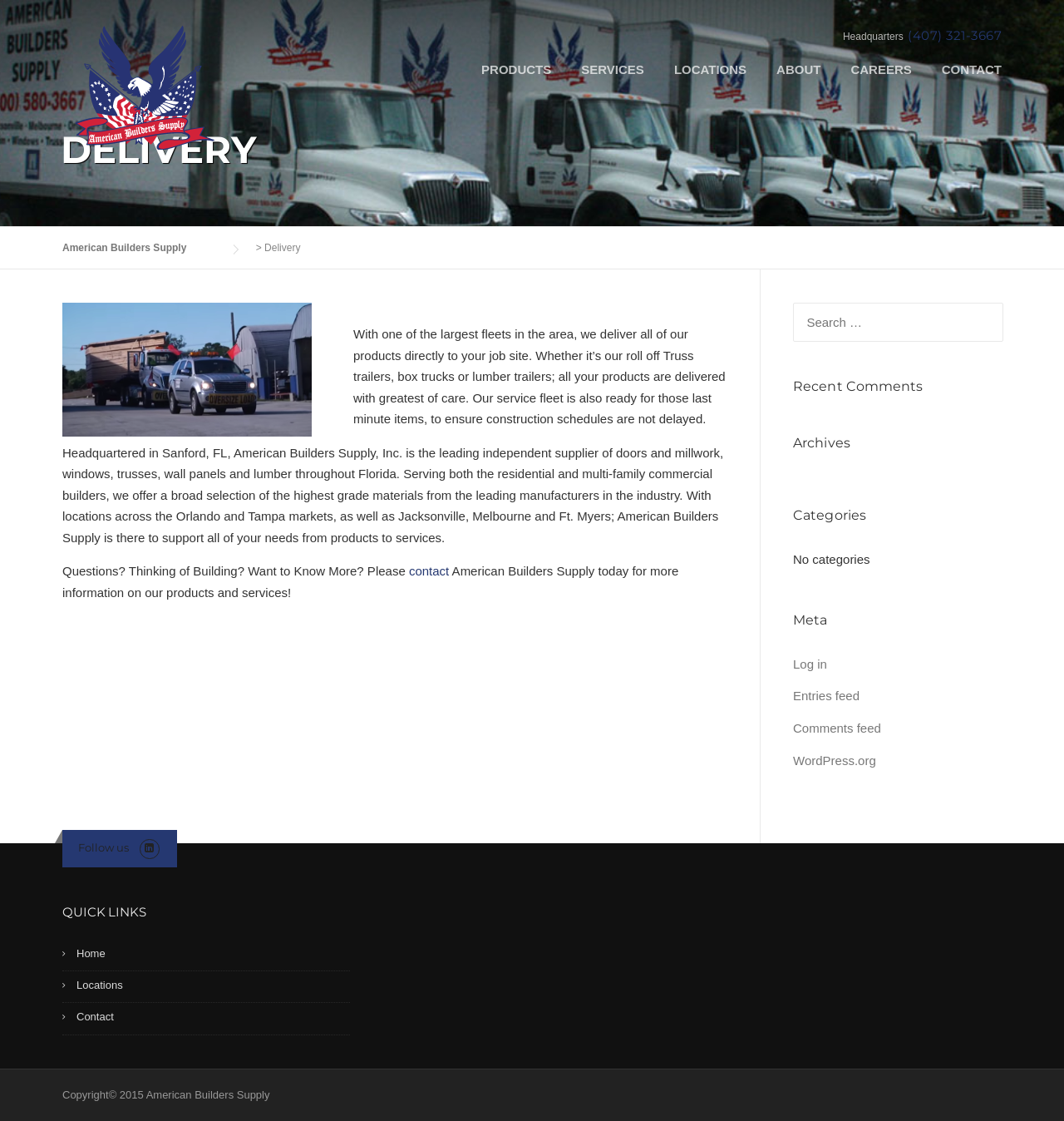Predict the bounding box of the UI element based on this description: "About".

[0.716, 0.052, 0.785, 0.093]